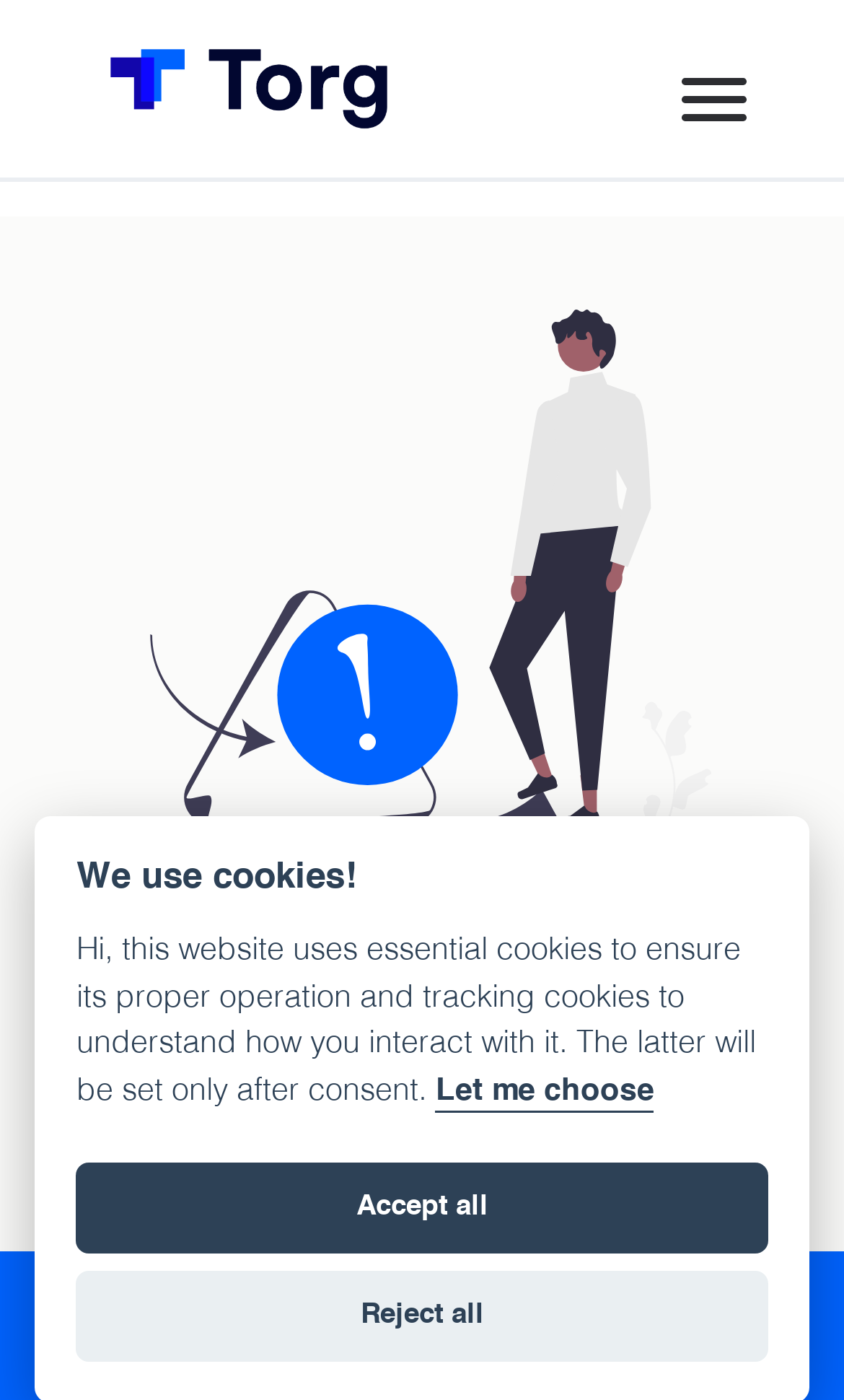Determine the bounding box coordinates of the region I should click to achieve the following instruction: "Click the BACK TO HOME link". Ensure the bounding box coordinates are four float numbers between 0 and 1, i.e., [left, top, right, bottom].

[0.218, 0.747, 0.782, 0.827]